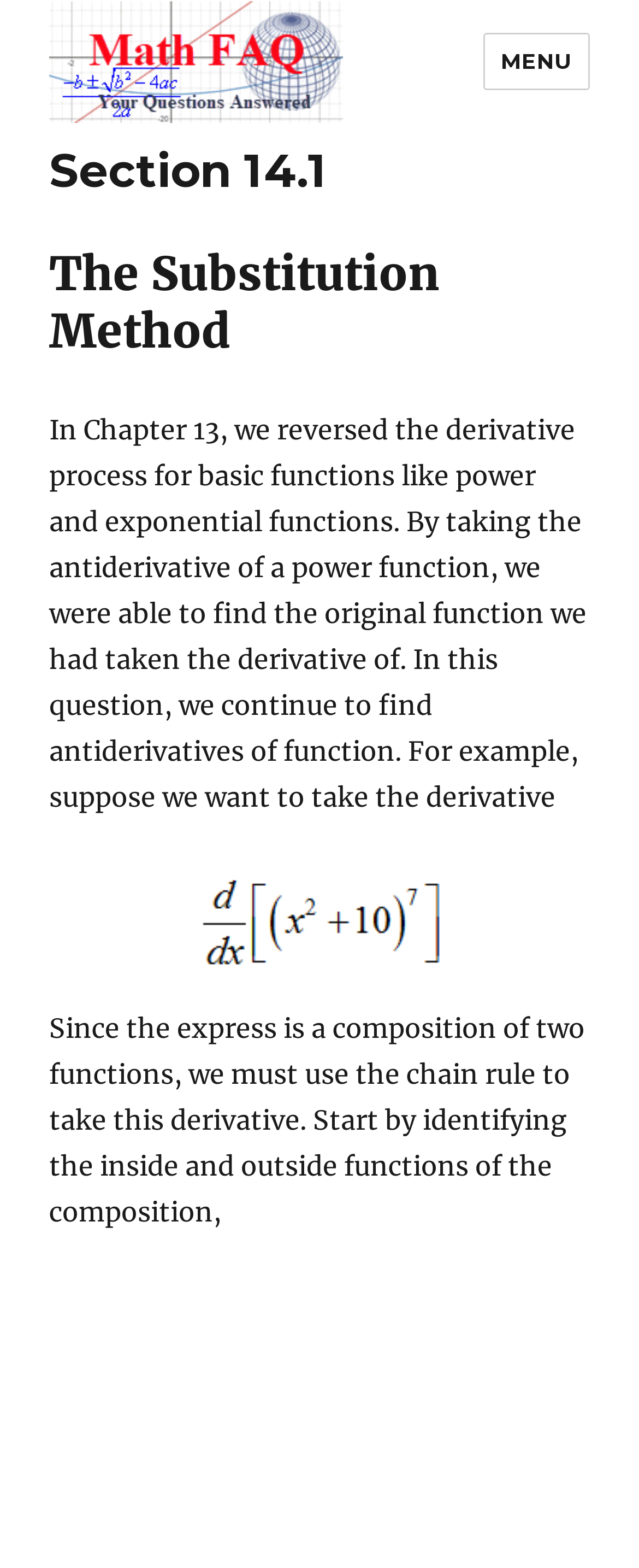How many links are present in the webpage? Using the information from the screenshot, answer with a single word or phrase.

4